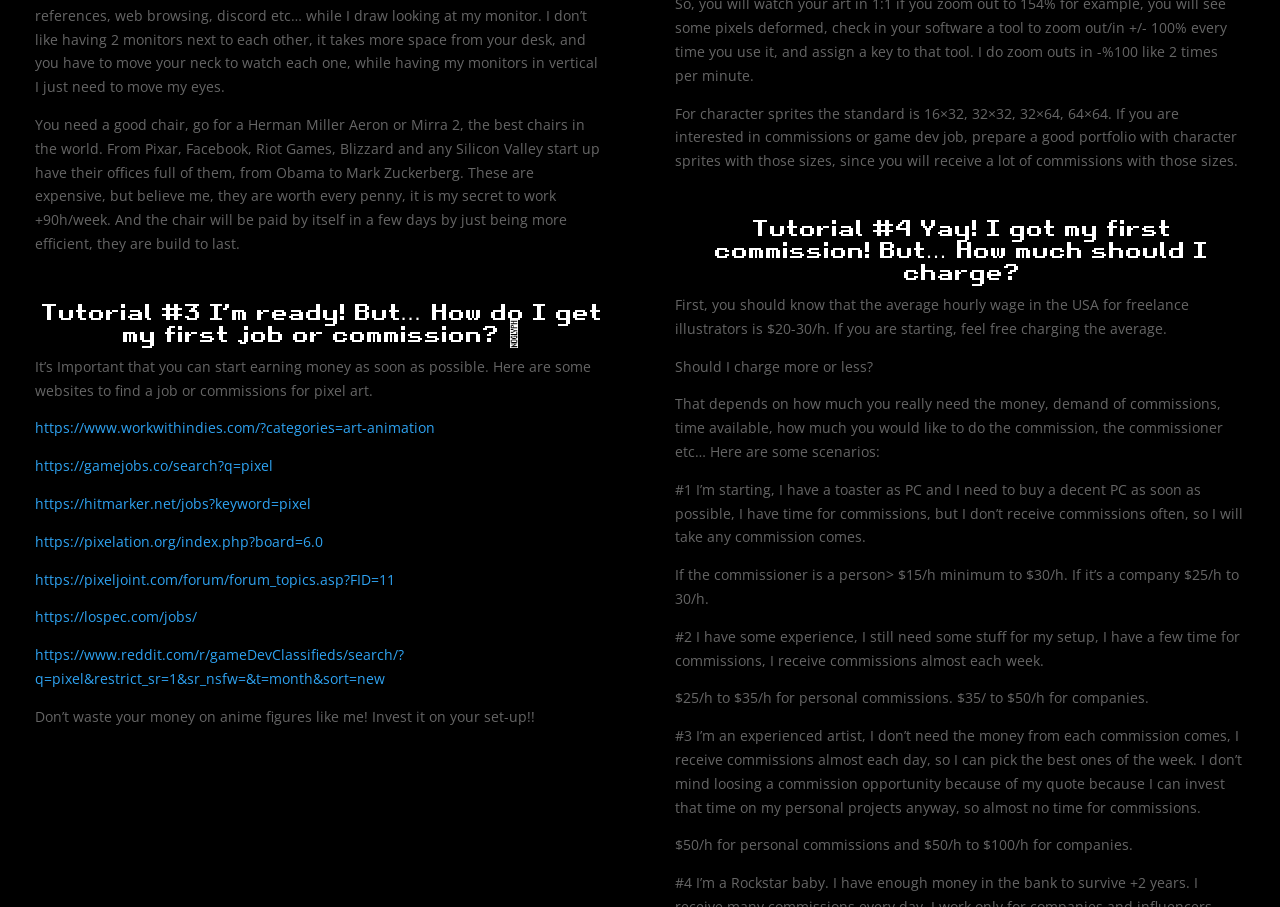What is the recommended chair for working long hours?
Could you give a comprehensive explanation in response to this question?

According to the text, the author recommends using a Herman Miller Aeron or Mirra 2 chair, which is used by many successful companies and individuals, including Pixar, Facebook, and Mark Zuckerberg, because it is worth every penny and can pay for itself in a few days by increasing efficiency.